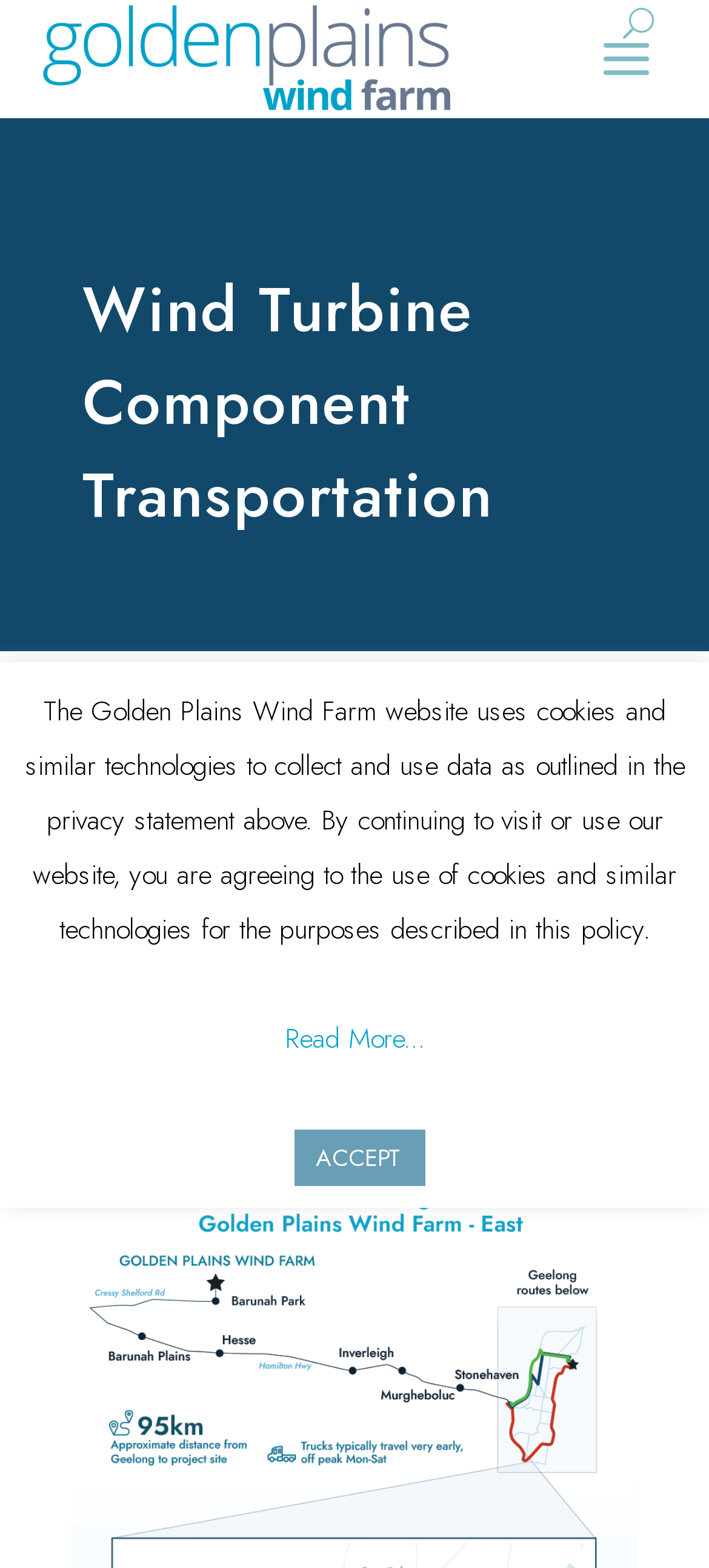Extract the main heading text from the webpage.

Wind Turbine Component Transportation